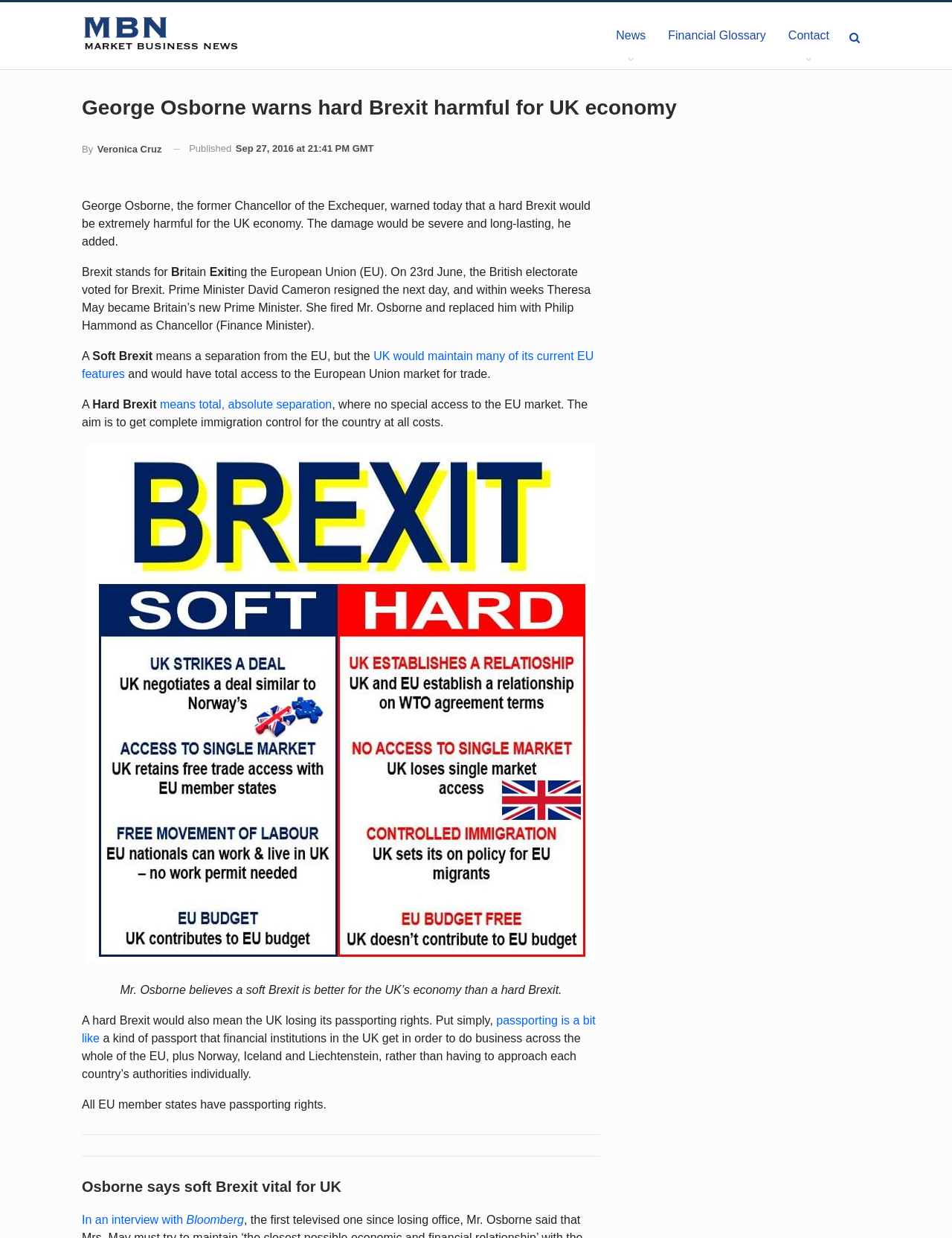What is the difference between soft and hard Brexit?
From the details in the image, answer the question comprehensively.

The webpage explains that a soft Brexit means the UK would maintain many of its current EU features and have total access to the European Union market for trade, whereas a hard Brexit means total, absolute separation with no special access to the EU market.